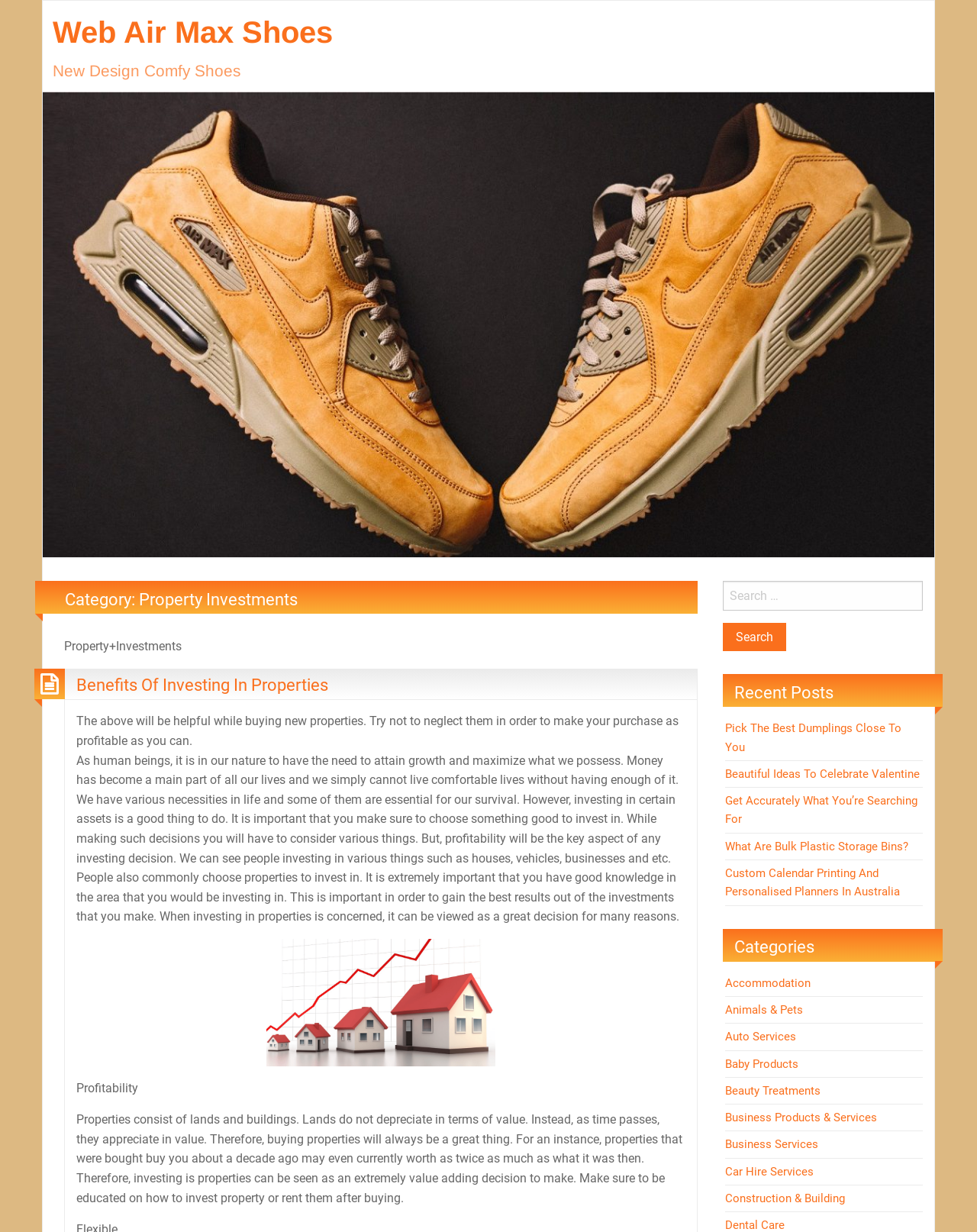Determine the bounding box coordinates for the clickable element to execute this instruction: "Read about Benefits Of Investing In Properties". Provide the coordinates as four float numbers between 0 and 1, i.e., [left, top, right, bottom].

[0.078, 0.548, 0.336, 0.564]